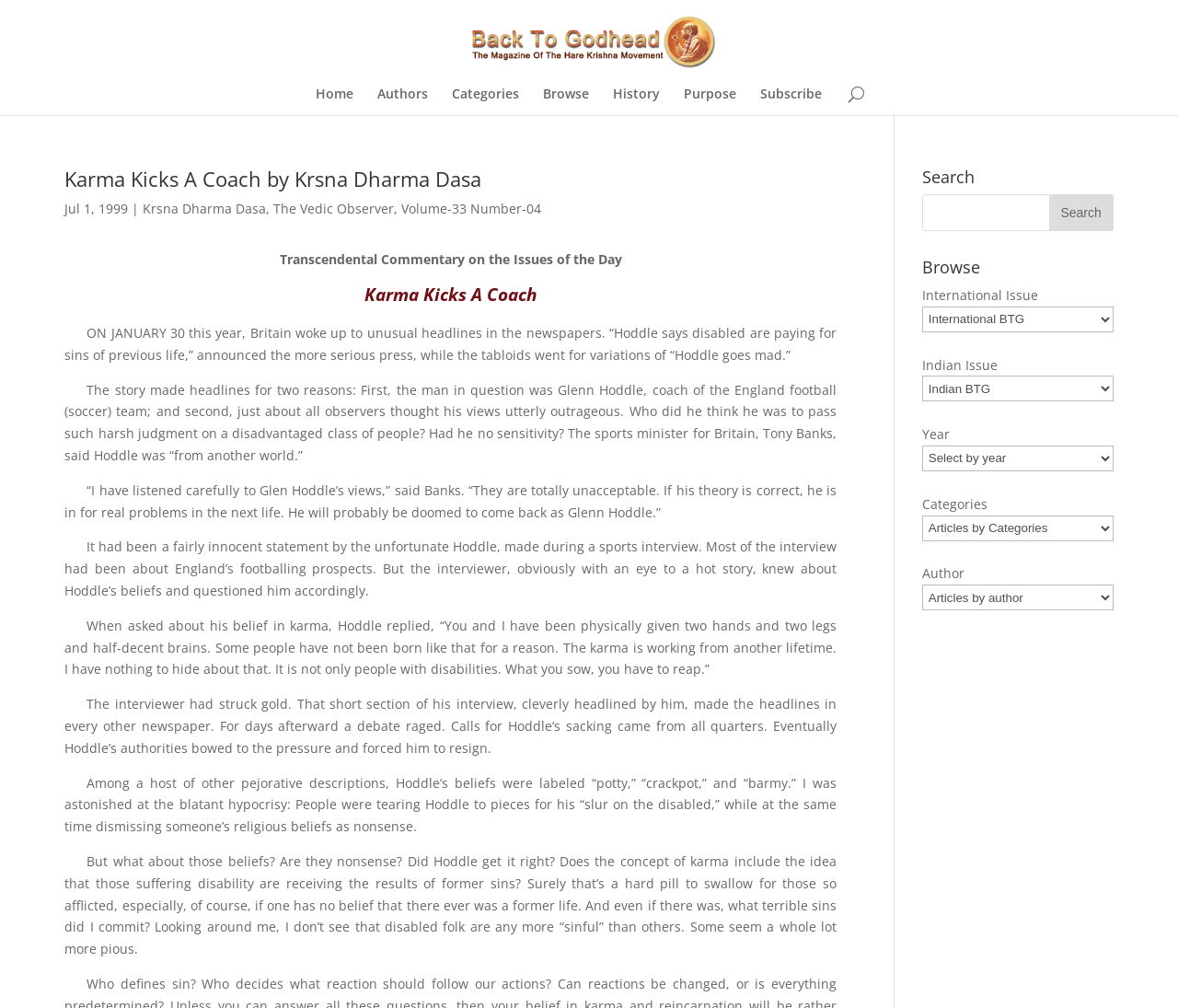Give the bounding box coordinates for this UI element: "Categories". The coordinates should be four float numbers between 0 and 1, arranged as [left, top, right, bottom].

[0.384, 0.087, 0.441, 0.114]